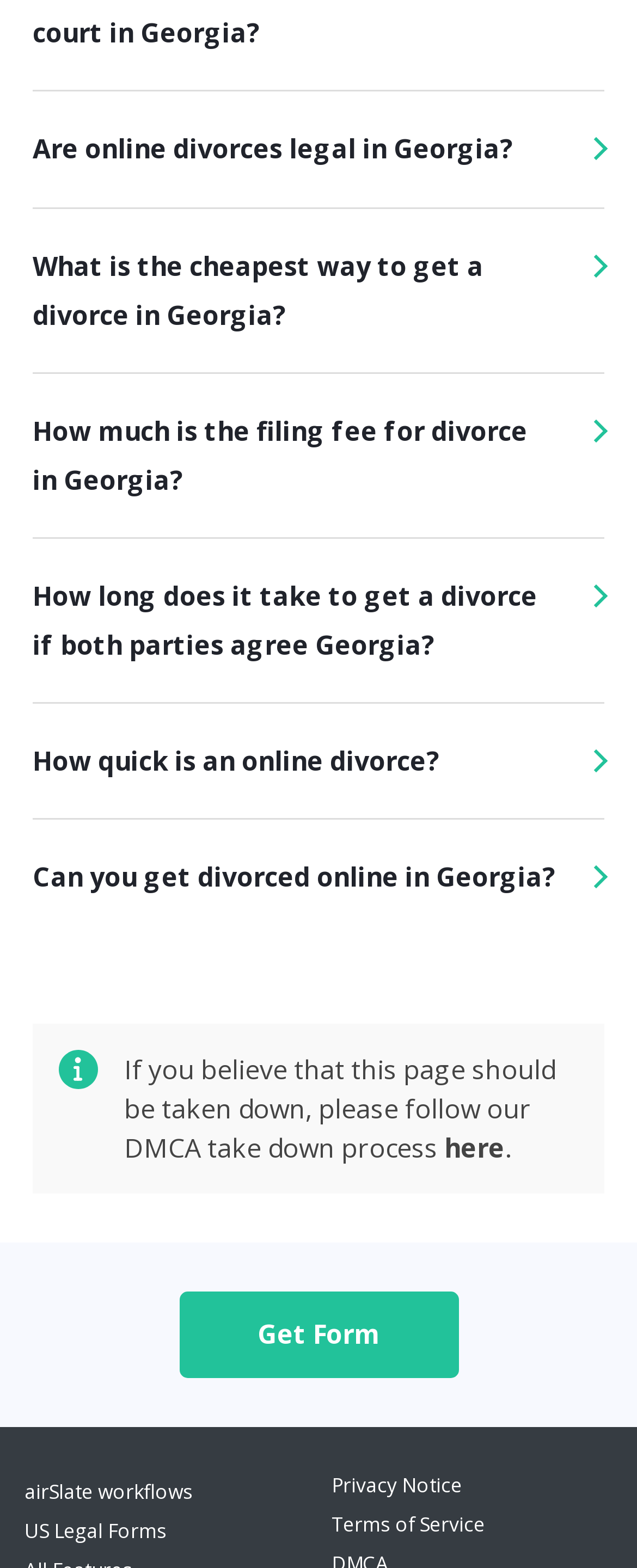Can you find the bounding box coordinates of the area I should click to execute the following instruction: "Read about the cheapest way to get a divorce in Georgia"?

[0.051, 0.154, 0.949, 0.216]